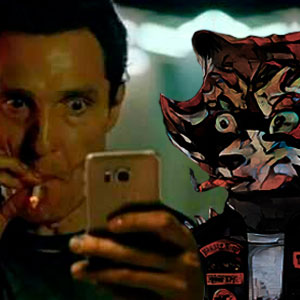Formulate a detailed description of the image content.

The image features a split scene, combining a real-life character with an animated one. On the left, a man with short, dark hair is seen intently gazing at his smartphone while holding a cigarette between his fingers. His expression suggests deep concentration or intrigue. On the right, a stylized, animated character resembling a raccoon wearing a leather vest adds a whimsical touch to the scene. This character, embodying a blend of playful and edgy aesthetics, seems to be interacting with the man, possibly reflecting the themes of contemporary digital culture and the merging of reality with animated personas. The contrasting elements of seriousness and playfulness create a dynamic visual narrative, inviting viewers to explore the relationship between the two figures.